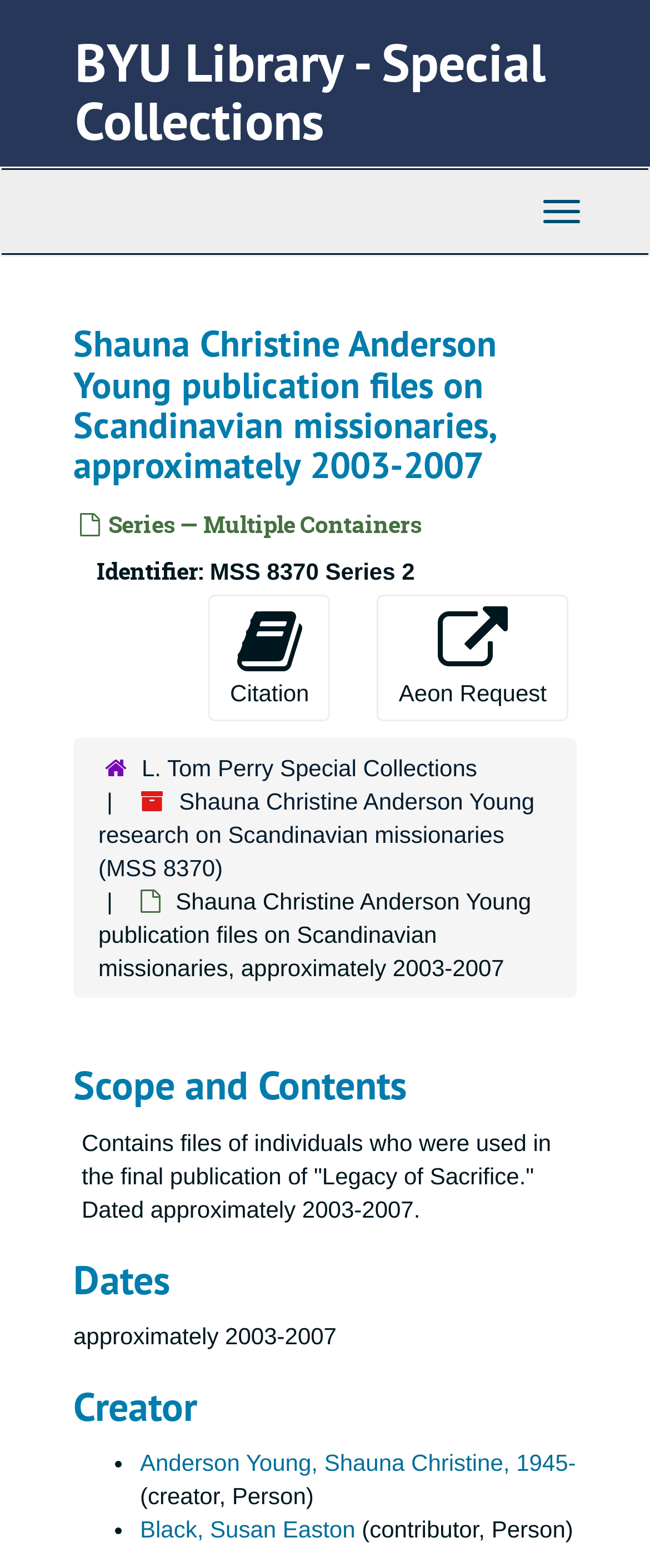Please provide a comprehensive response to the question based on the details in the image: Who is the creator of the publication?

The creator of the publication can be found in the 'Creator' section, where it is listed as 'Anderson Young, Shauna Christine, 1945-'.